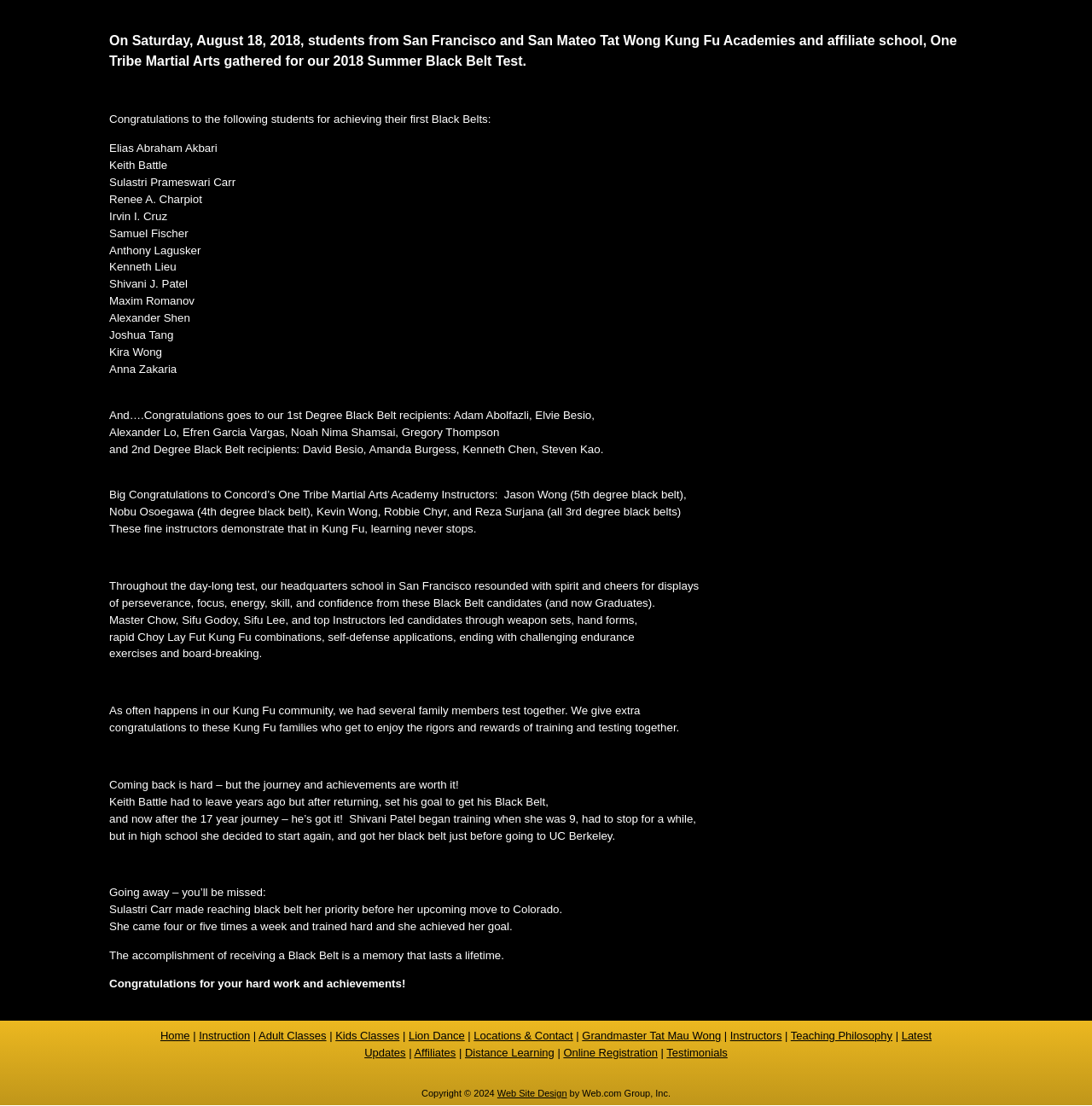Based on the element description Locations & Contact, identify the bounding box of the UI element in the given webpage screenshot. The coordinates should be in the format (top-left x, top-left y, bottom-right x, bottom-right y) and must be between 0 and 1.

[0.434, 0.931, 0.525, 0.942]